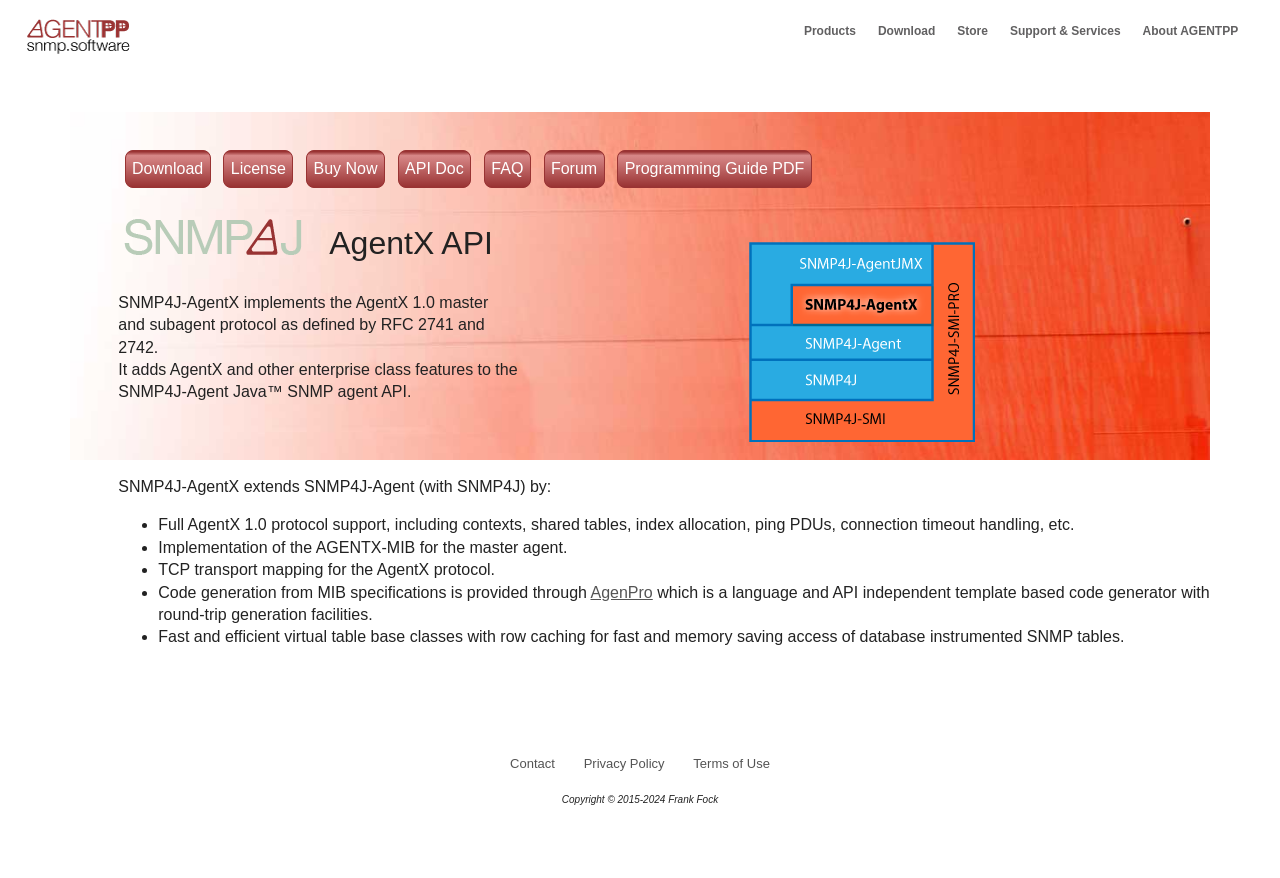What is the protocol implemented by SNMP4J-AgentX?
Based on the visual details in the image, please answer the question thoroughly.

According to the webpage content, SNMP4J-AgentX implements the AgentX 1.0 master and subagent protocol as defined by RFC 2741 and 2742.